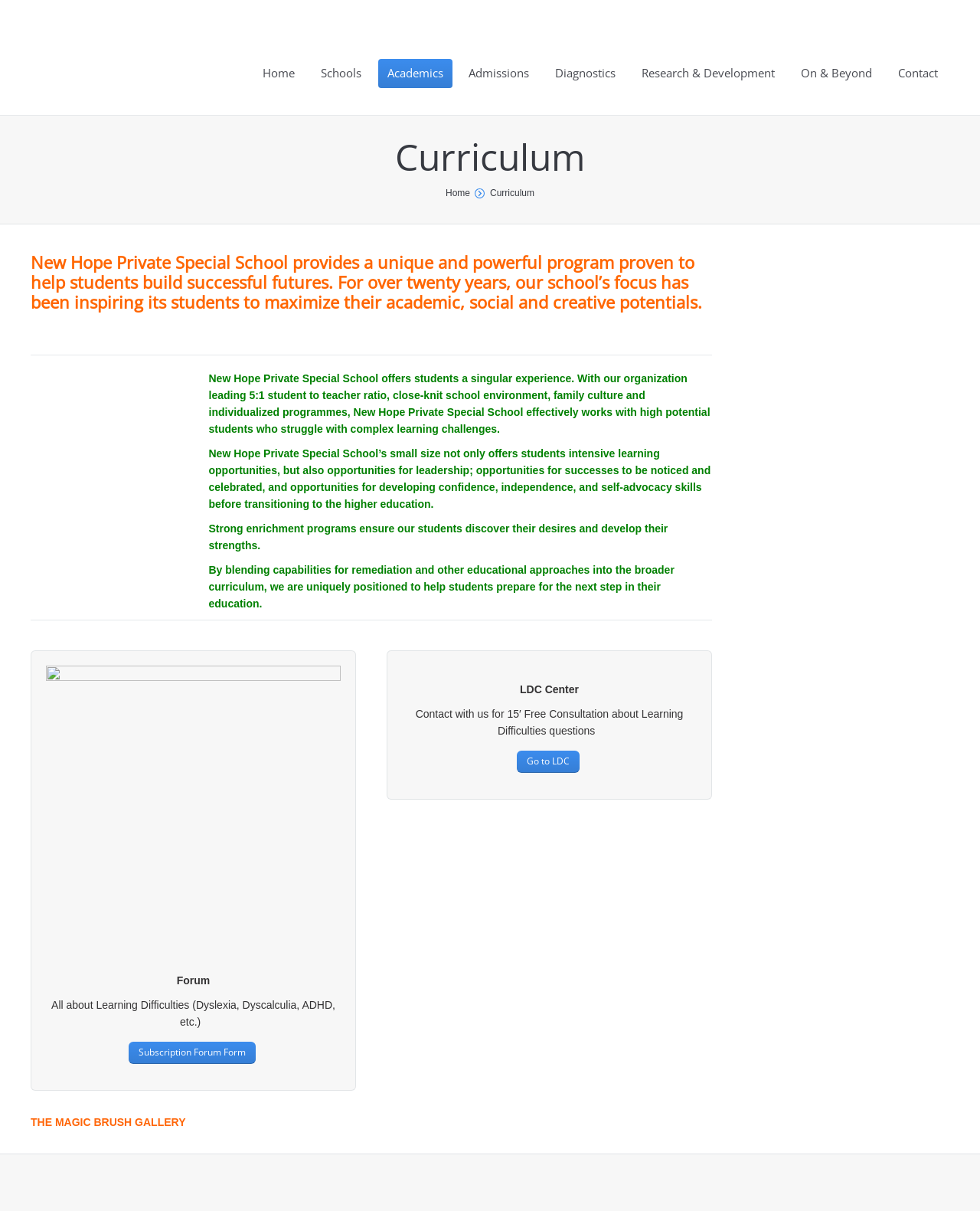What is the purpose of the forum?
Please give a detailed and elaborate answer to the question.

I found the answer by looking at the static text element that says 'All about Learning Difficulties (Dyslexia, Dyscalculia, ADHD, etc.)' and the link element with the text 'Subscription Forum Form'.